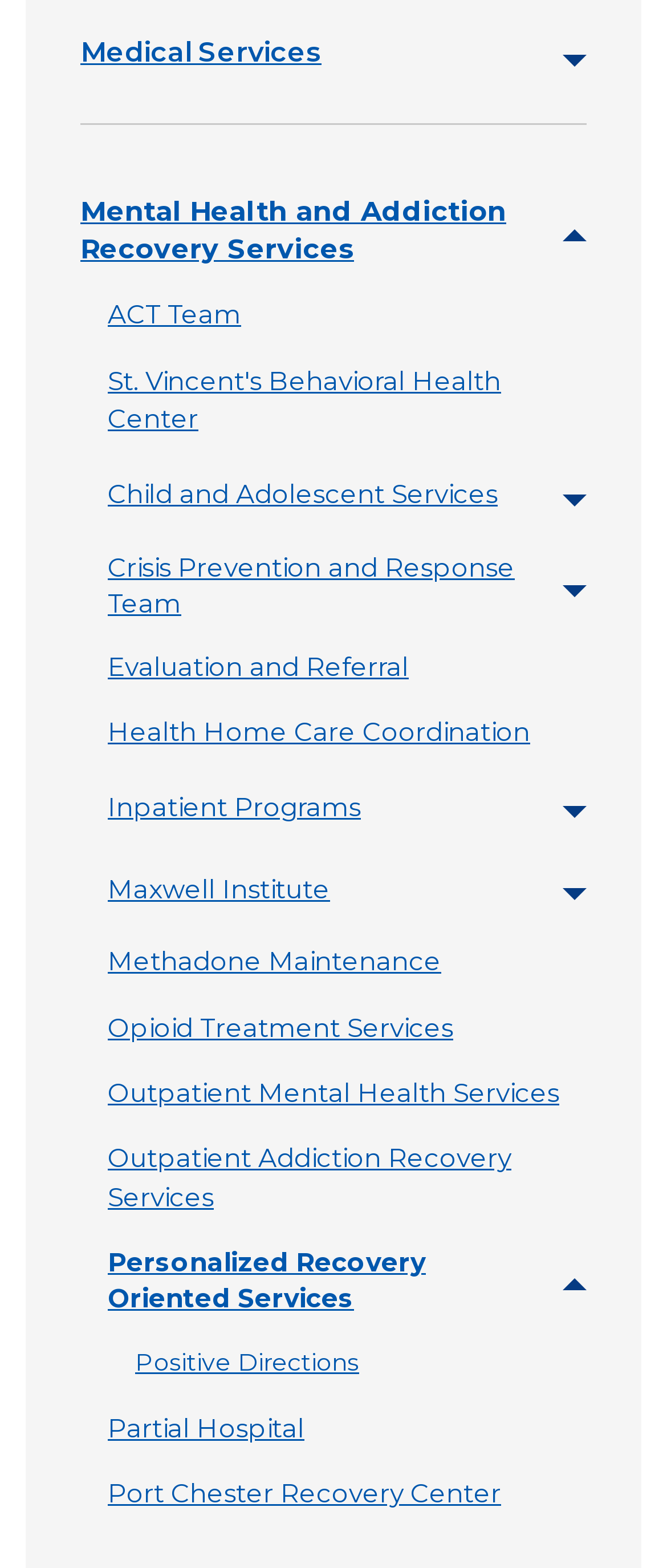Using details from the image, please answer the following question comprehensively:
What is the last service listed under Mental Health and Addiction Recovery Services?

By looking at the list of links and buttons under Mental Health and Addiction Recovery Services, we can see that the last service listed is 'Port Chester Recovery Center'.